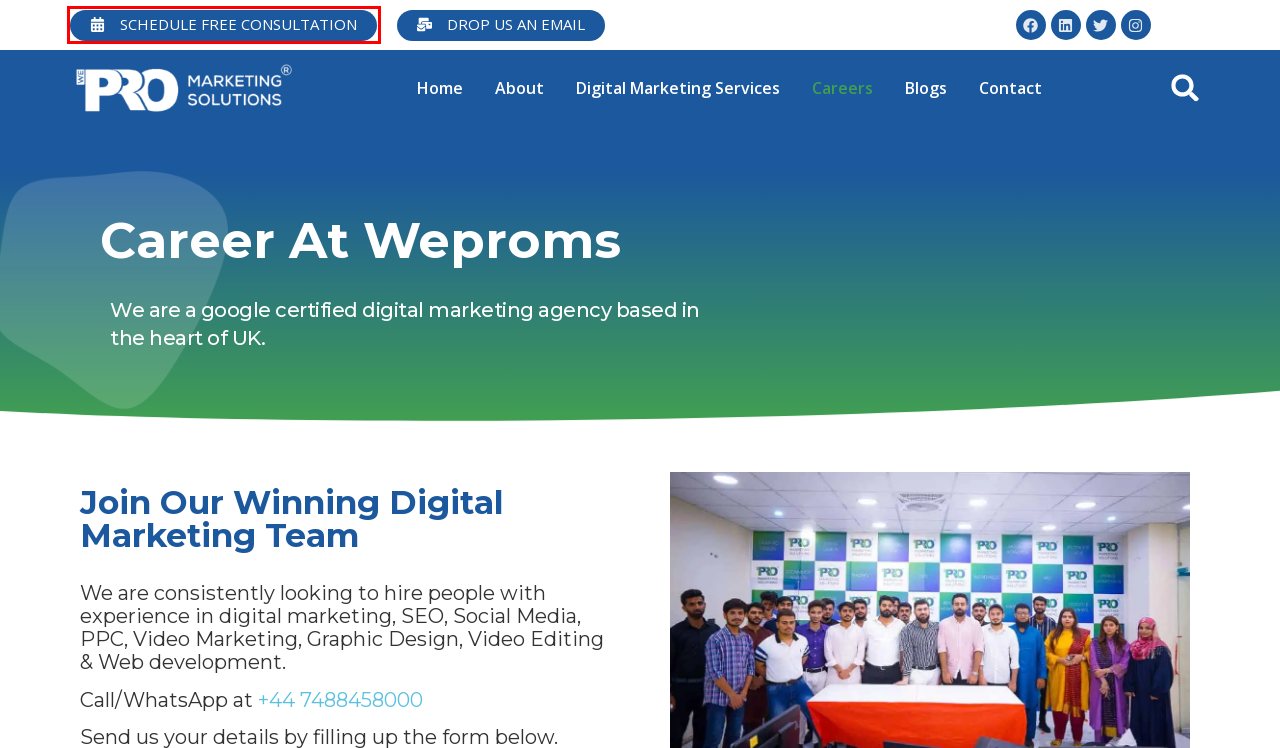Look at the screenshot of a webpage that includes a red bounding box around a UI element. Select the most appropriate webpage description that matches the page seen after clicking the highlighted element. Here are the candidates:
A. Blogs | WeProms Pakistan
B. 1# SEO Company in Lahore, Pakistan | WeProms
C. Digital Marketing Services in Pakistan | WeProms
D. Contact | WeProms Pakistan
E. Graphic Designing Services in Lahore, Pakistan | WeProms
F. About | WeProms Pakistan
G. Pro Marketing Solutions, Dewsbury - WeProms Digital
H. Calendly - Zee

H